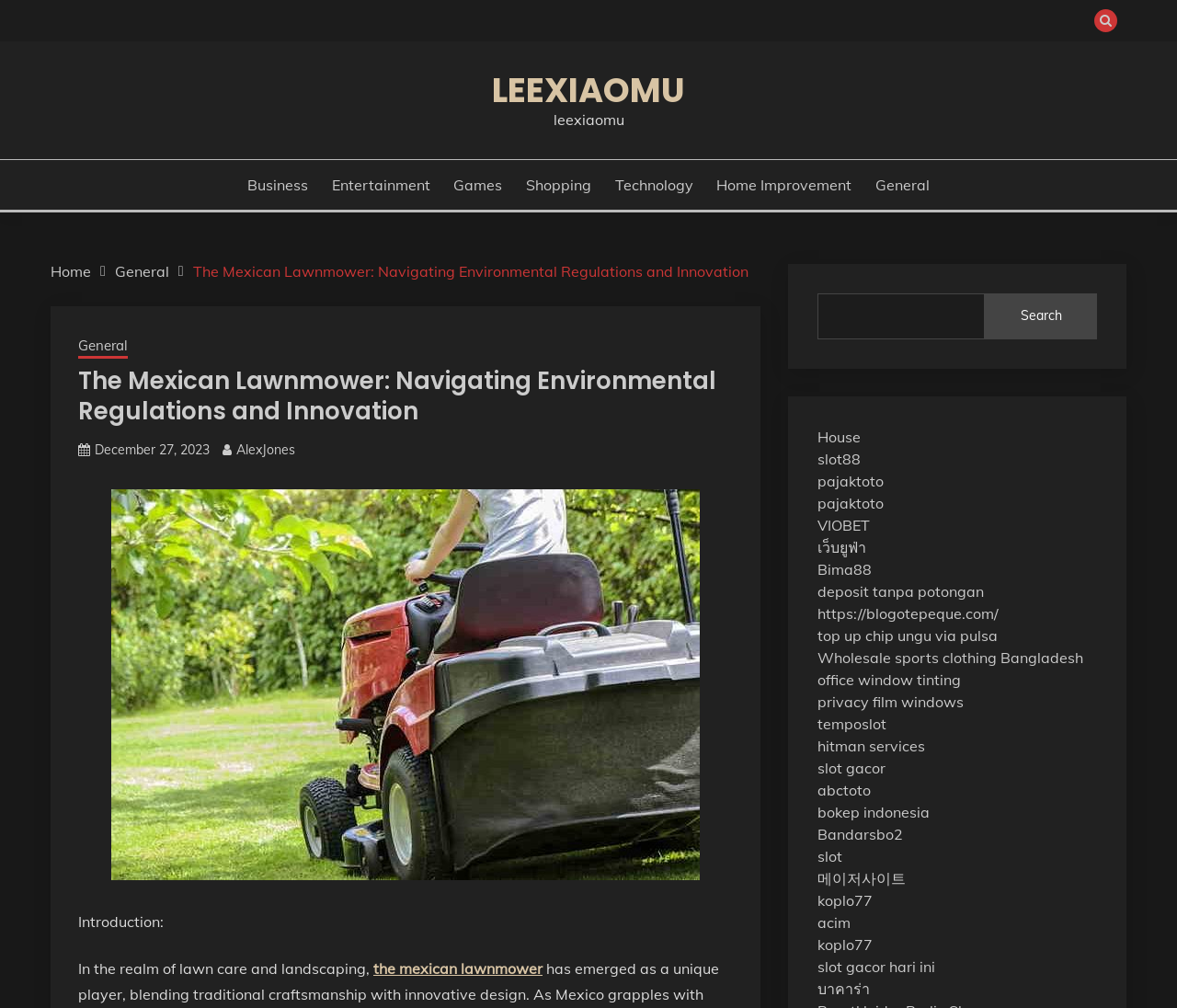Please locate the clickable area by providing the bounding box coordinates to follow this instruction: "Visit the 'Home Improvement' page".

[0.609, 0.172, 0.724, 0.194]